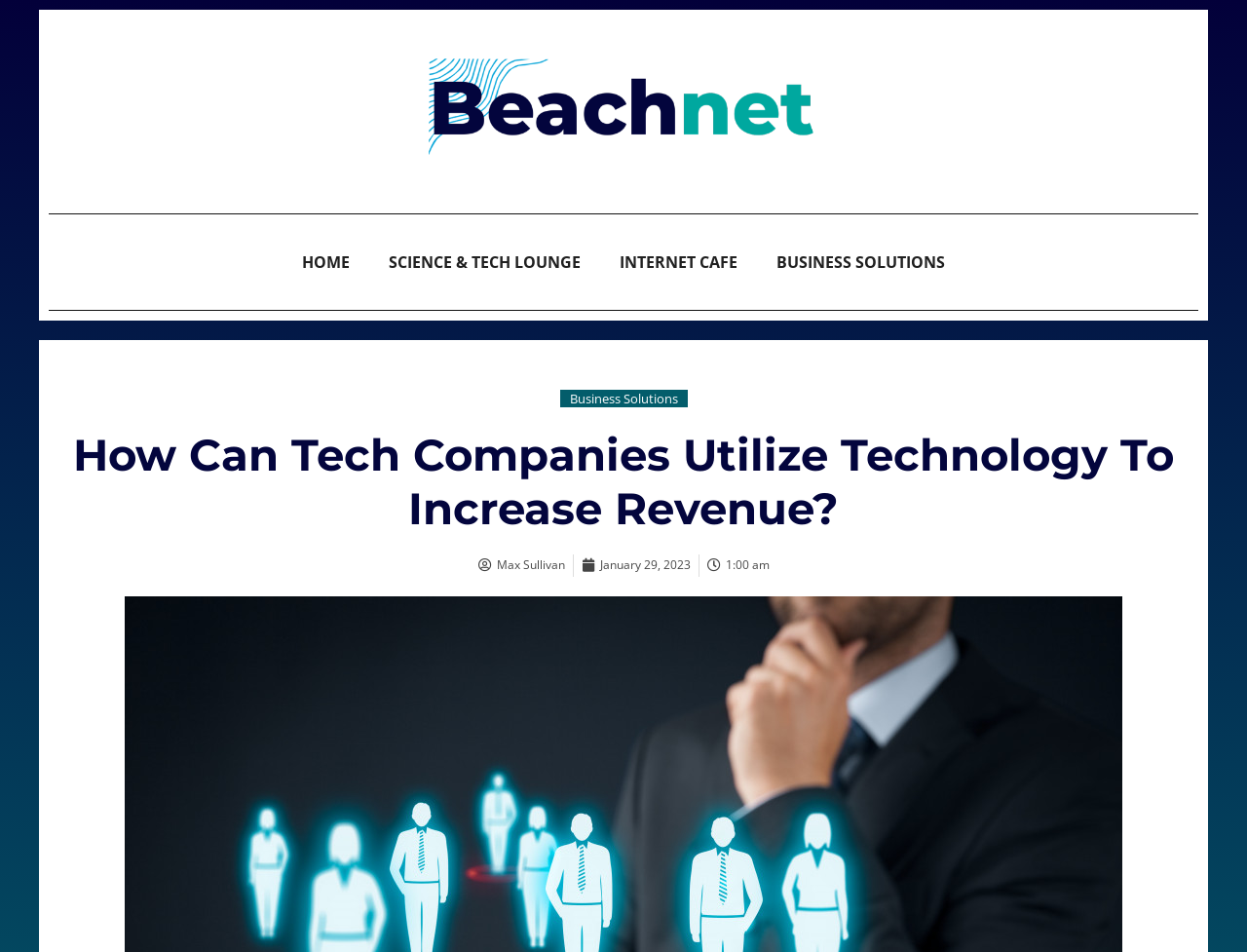From the webpage screenshot, predict the bounding box coordinates (top-left x, top-left y, bottom-right x, bottom-right y) for the UI element described here: Business Solutions

[0.607, 0.226, 0.773, 0.326]